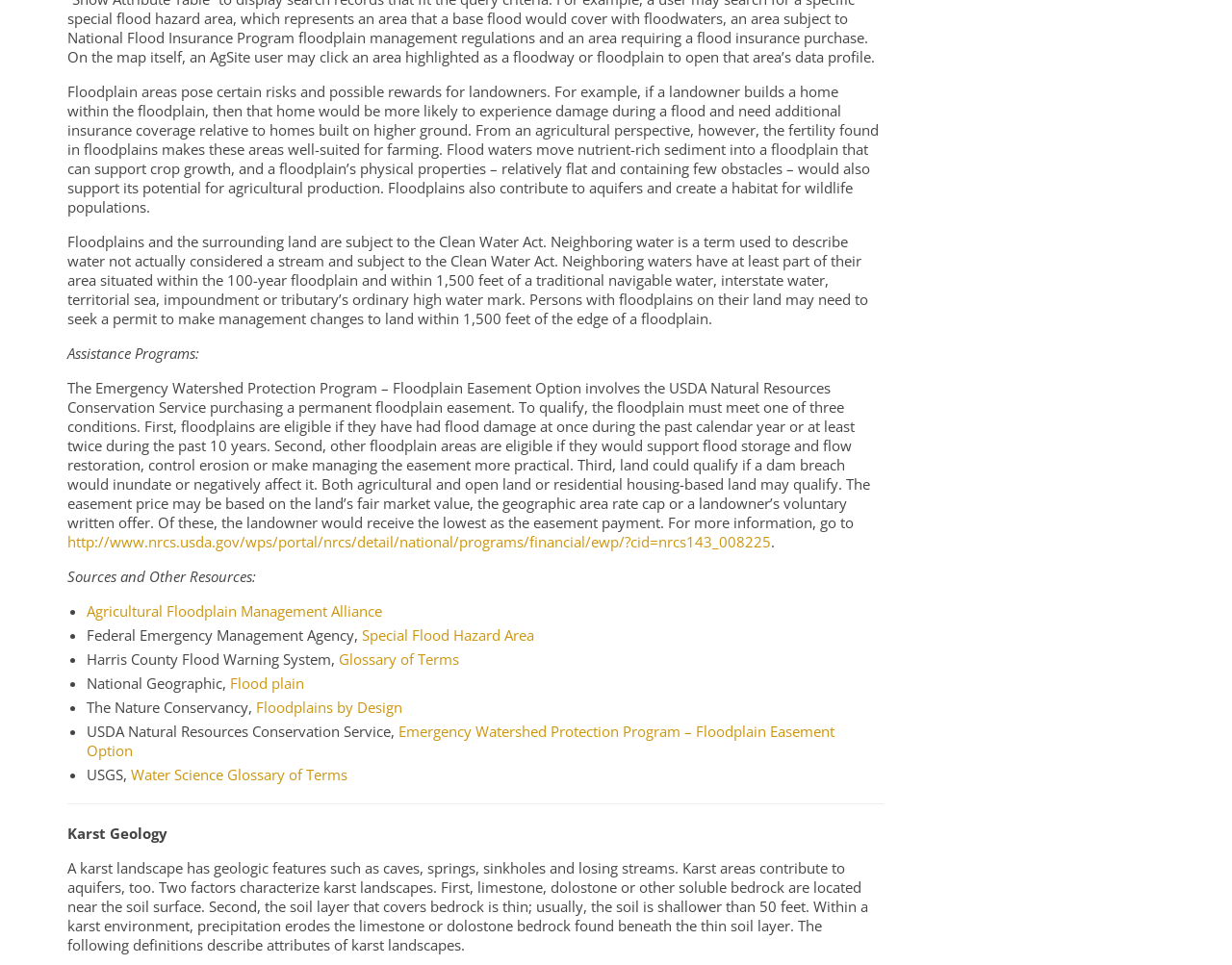Please determine the bounding box coordinates of the area that needs to be clicked to complete this task: 'Learn more about the Emergency Watershed Protection Program – Floodplain Easement Option'. The coordinates must be four float numbers between 0 and 1, formatted as [left, top, right, bottom].

[0.055, 0.552, 0.626, 0.572]